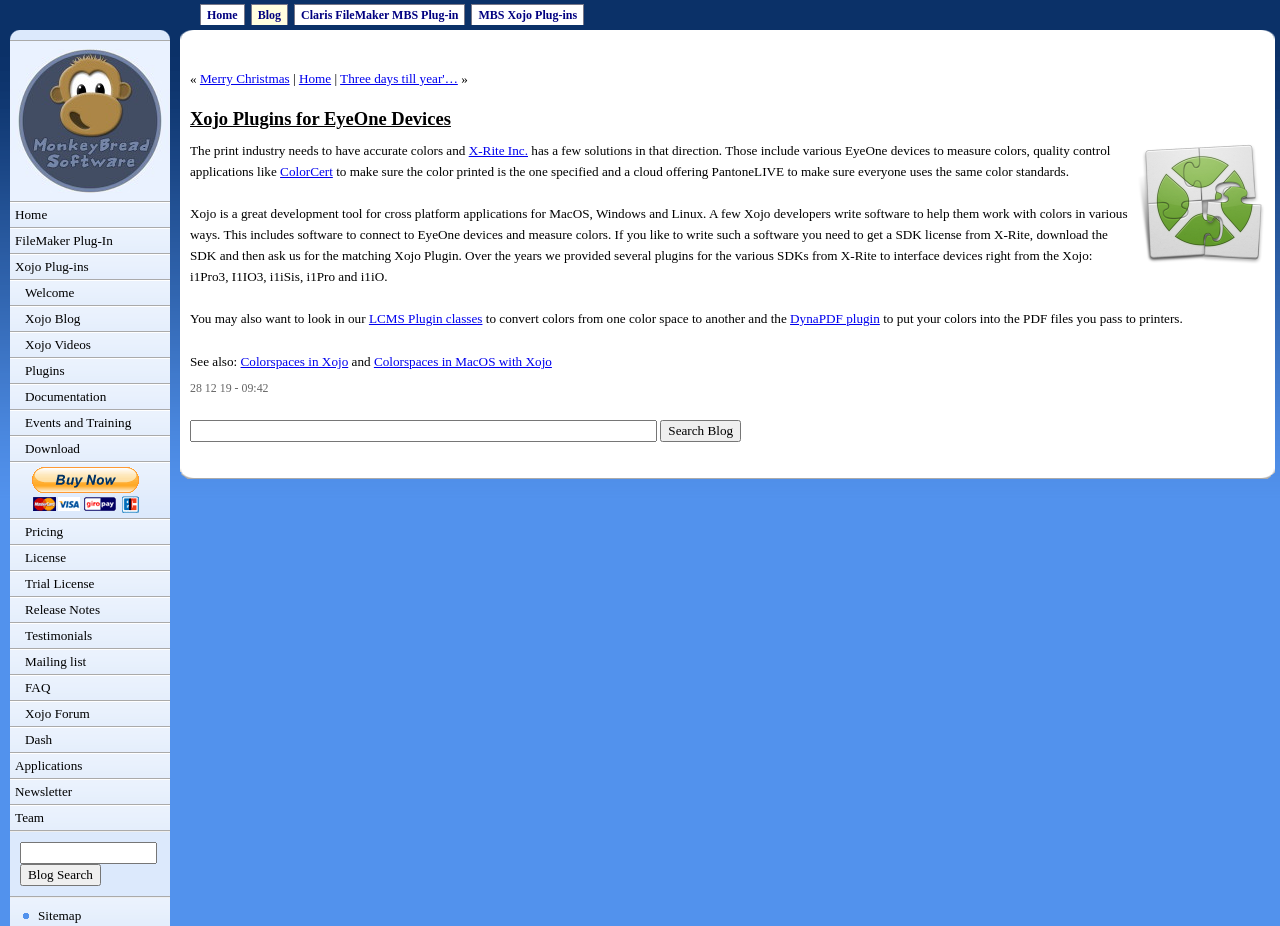Locate the bounding box coordinates of the clickable area needed to fulfill the instruction: "Search the blog".

[0.516, 0.454, 0.579, 0.477]